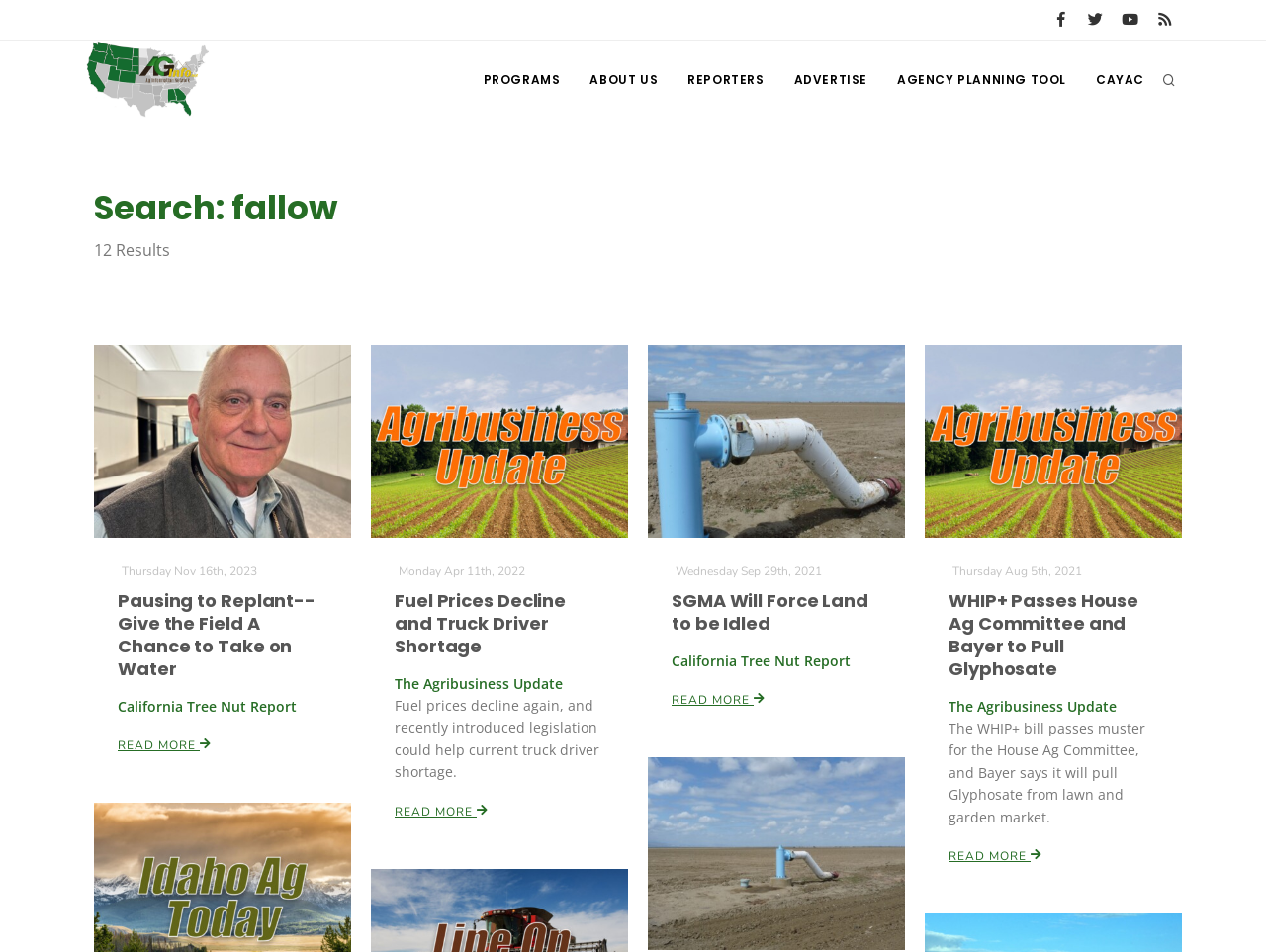How many results are shown for the search query 'fallow'?
Based on the image, respond with a single word or phrase.

12 Results